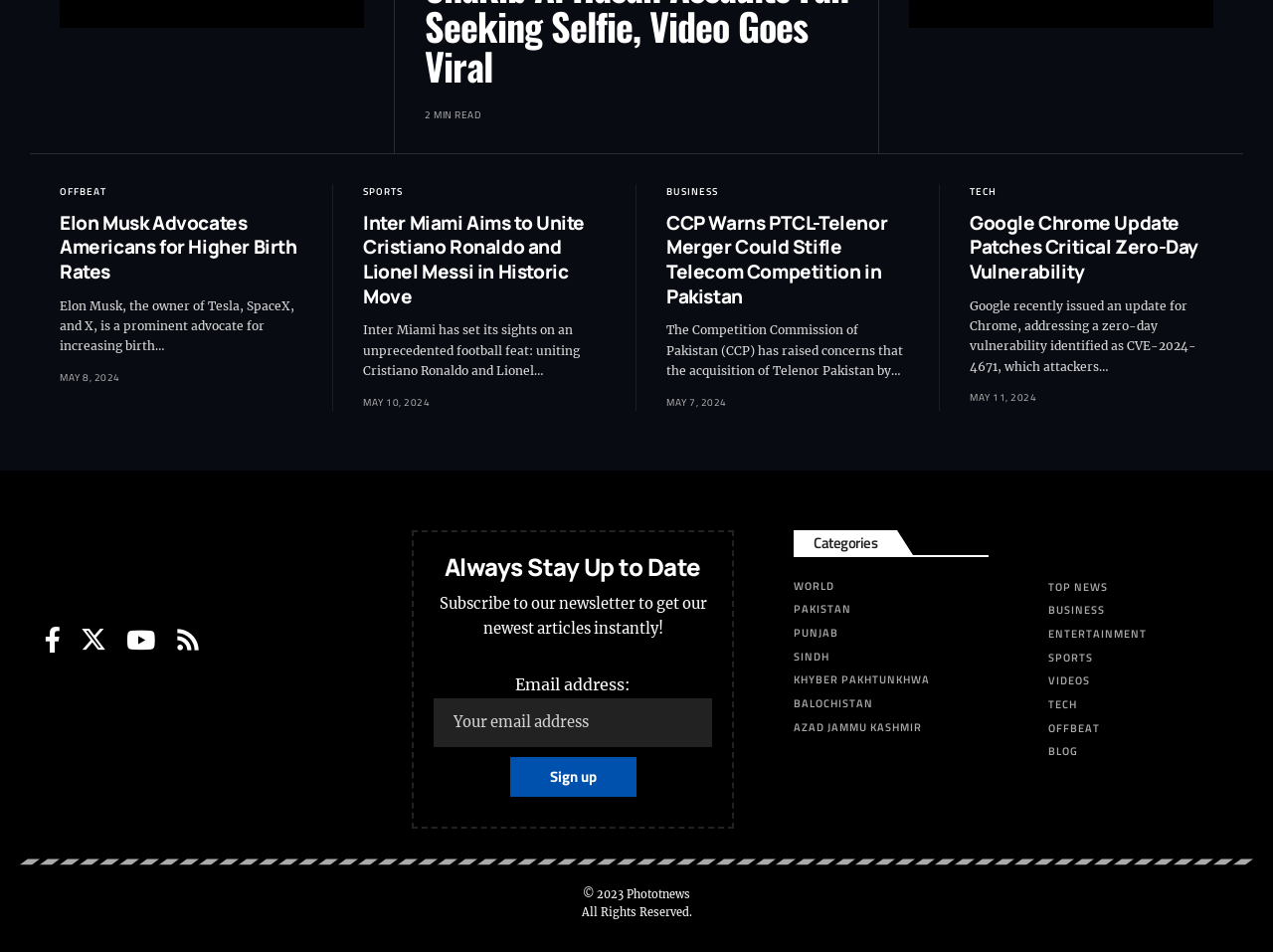What is the date of the article about Elon Musk?
Refer to the image and give a detailed answer to the query.

I found the time element associated with the article about Elon Musk, which is 'MAY 8, 2024'.